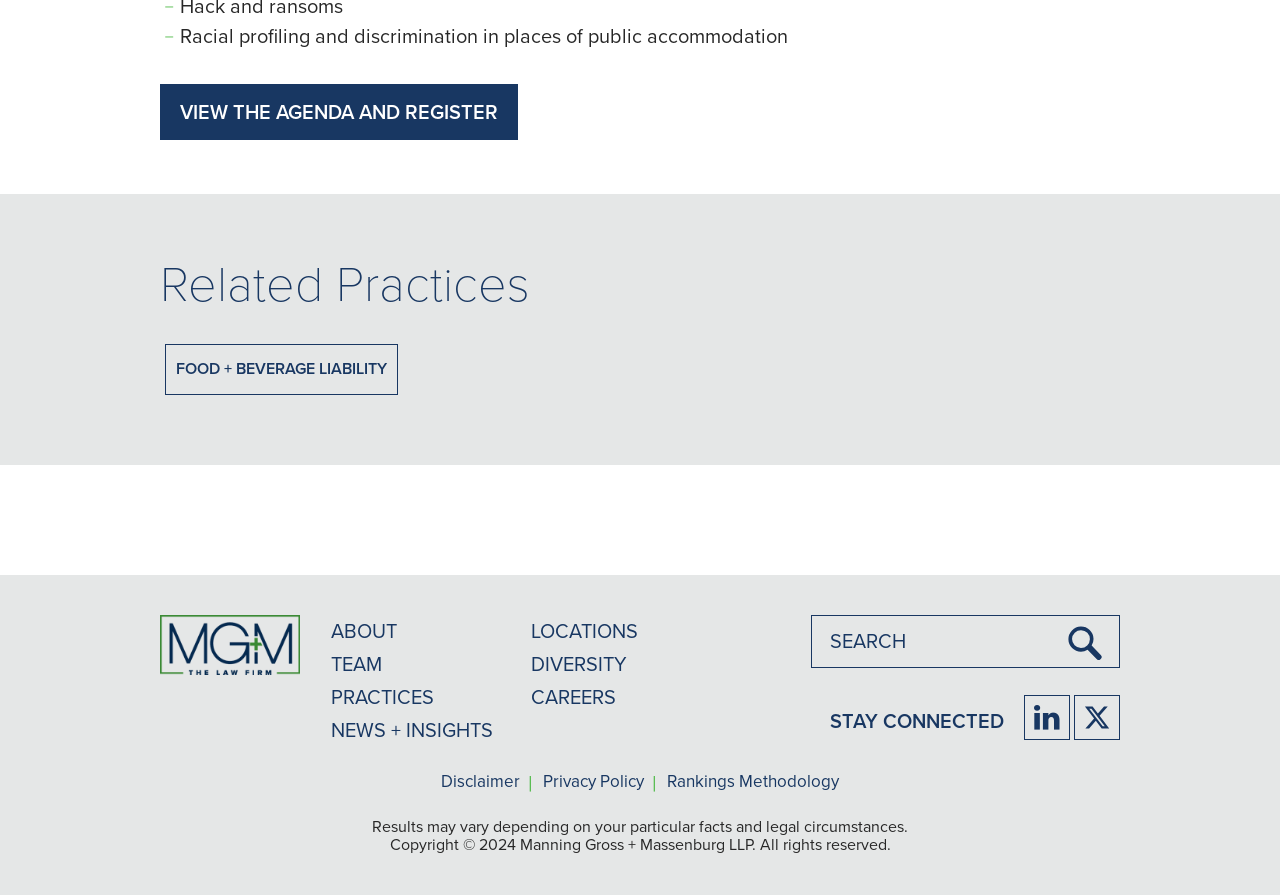Determine the bounding box for the UI element that matches this description: "Food + Beverage Liability".

[0.129, 0.385, 0.311, 0.441]